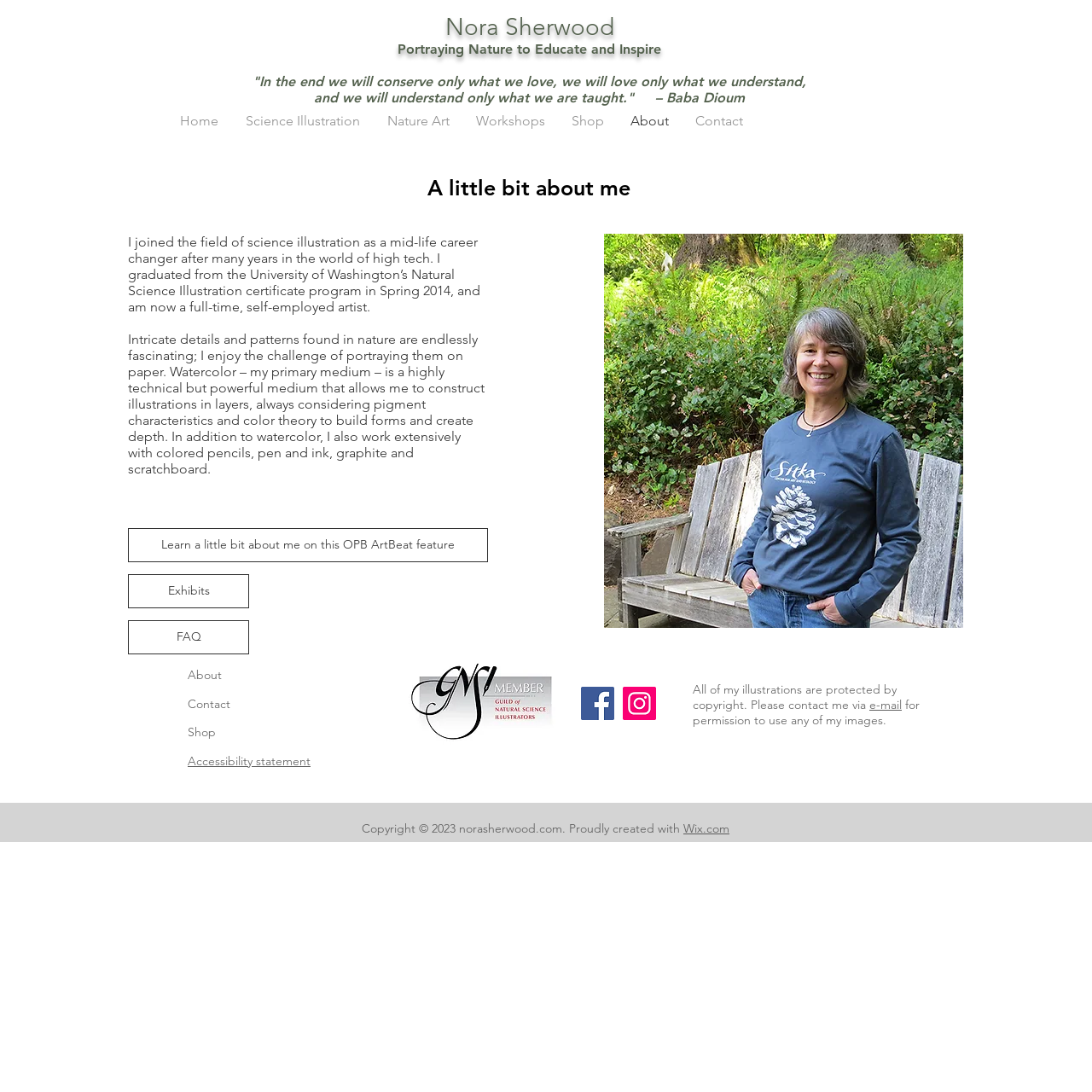Determine the bounding box for the UI element described here: "Nora Sherwood".

[0.407, 0.012, 0.562, 0.038]